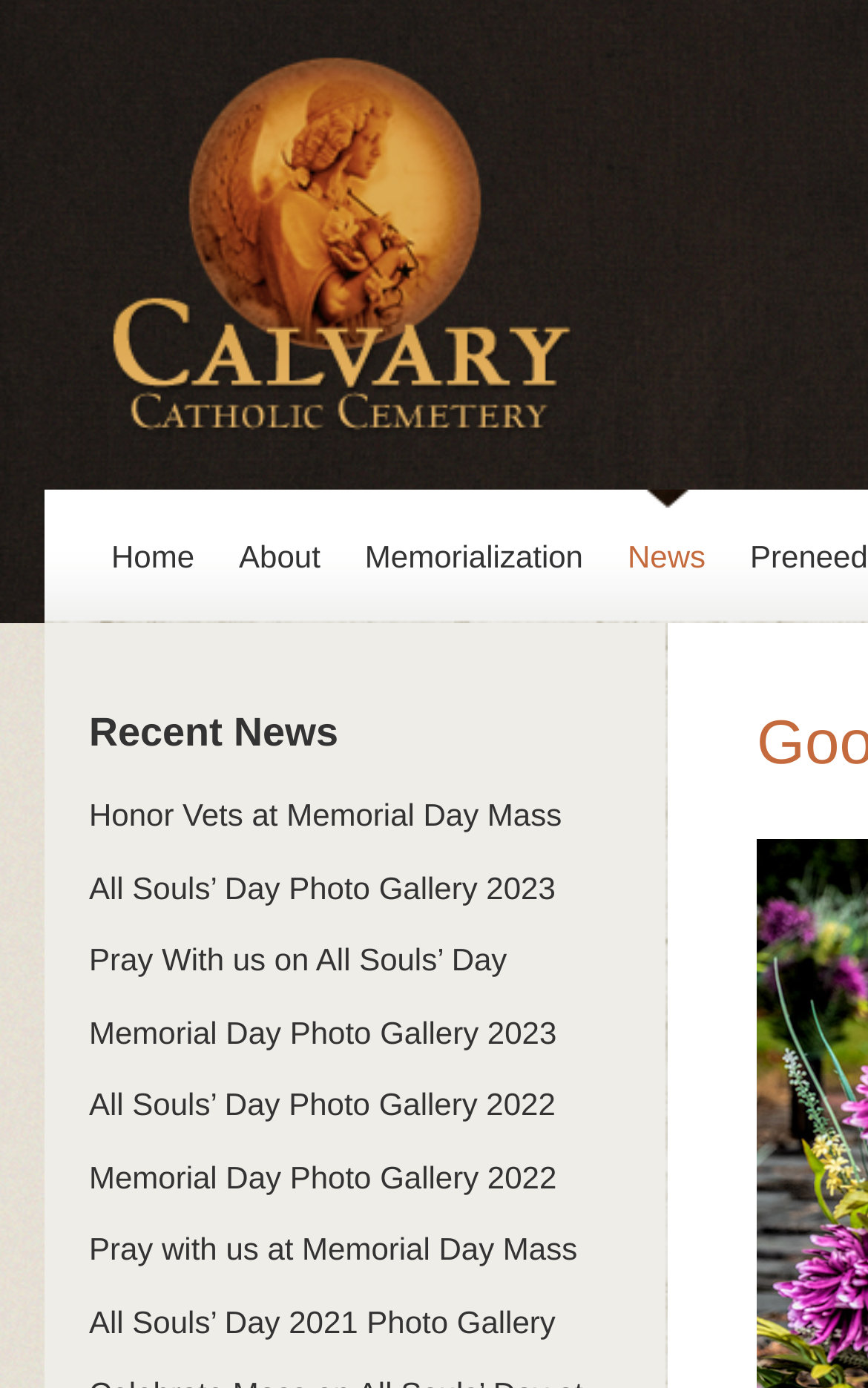Can you extract the headline from the webpage for me?

Calvary Catholic Cemetery